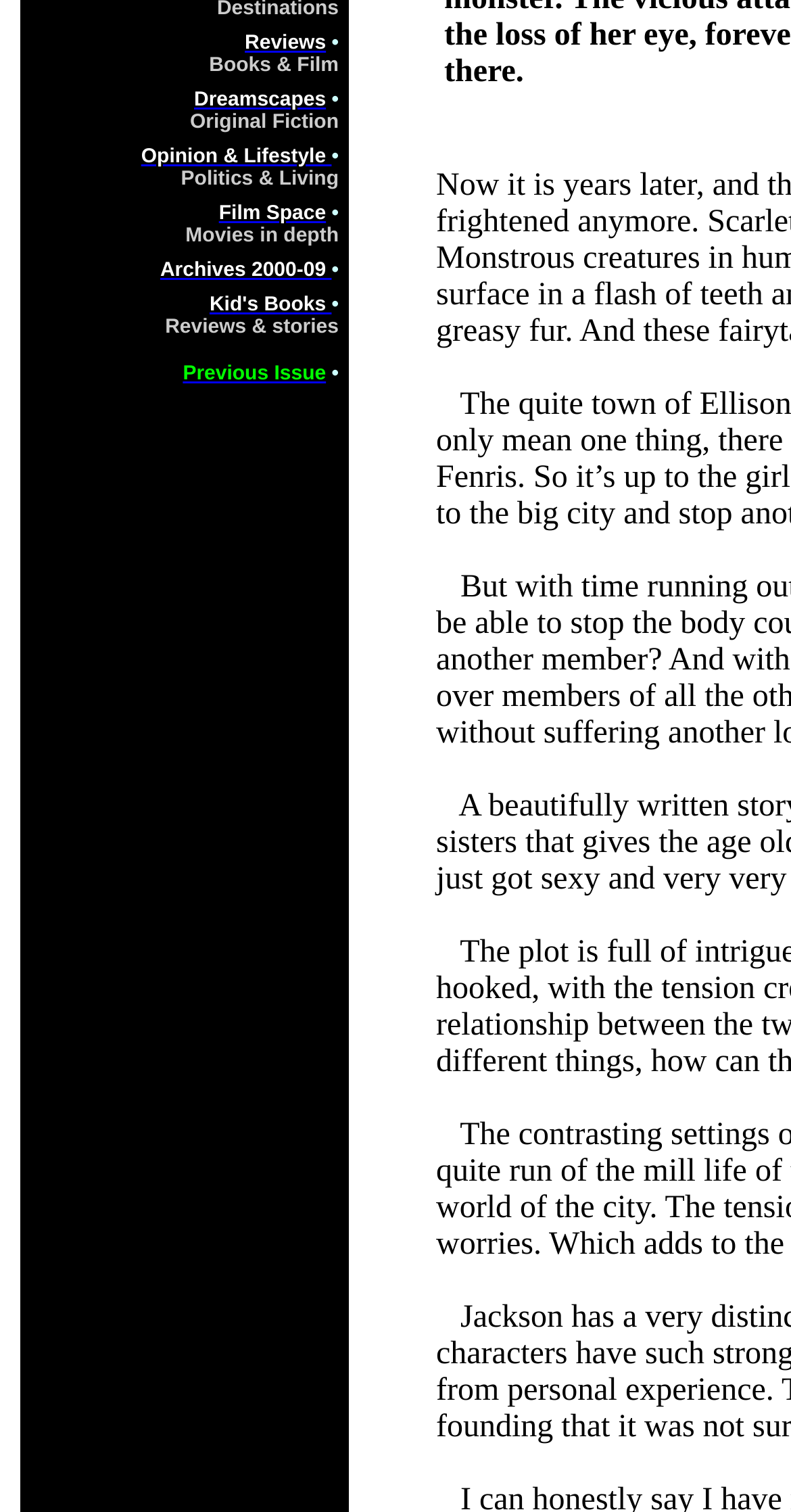Extract the bounding box of the UI element described as: "Film Space".

[0.277, 0.134, 0.412, 0.149]